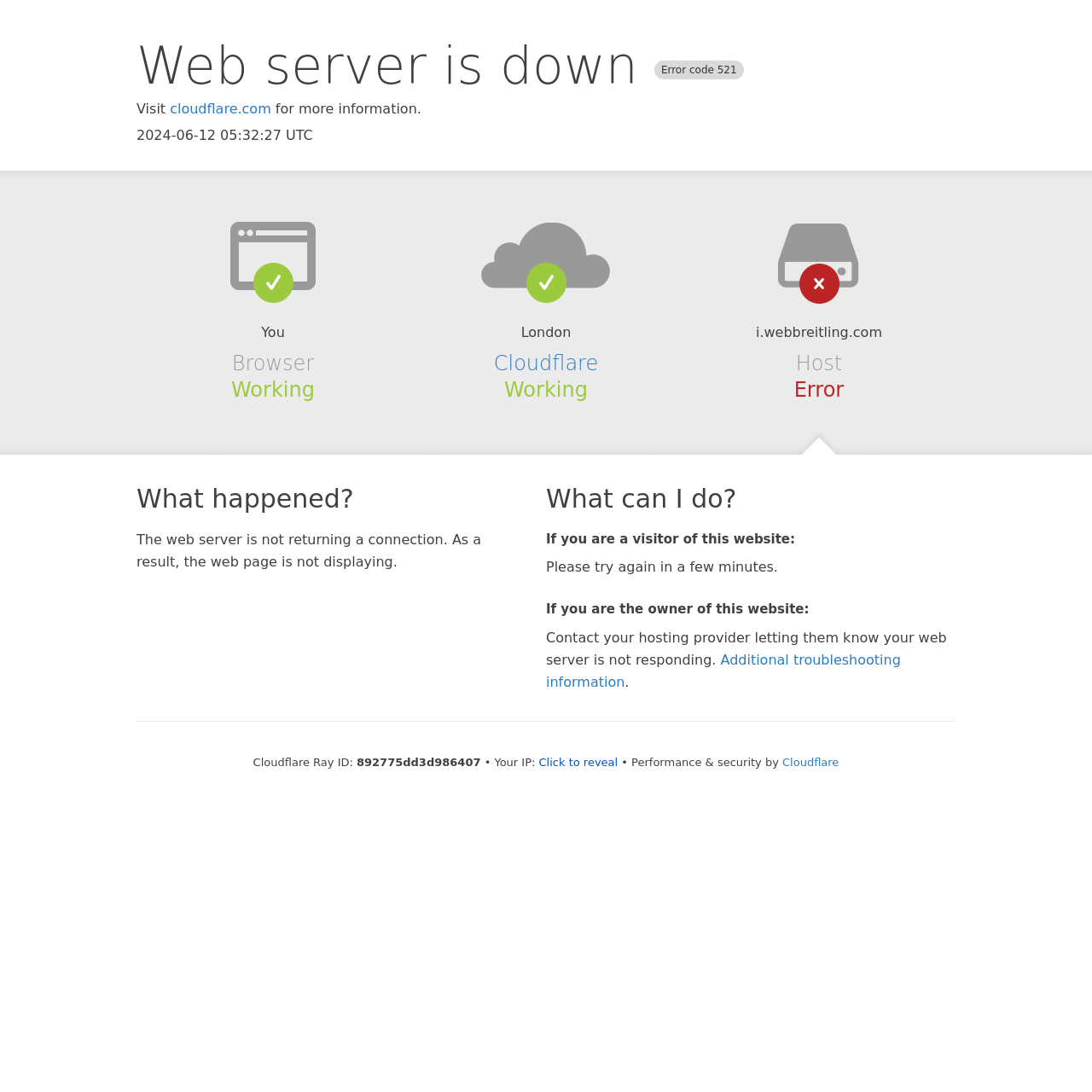Please give a short response to the question using one word or a phrase:
What should the owner of the website do?

Contact hosting provider